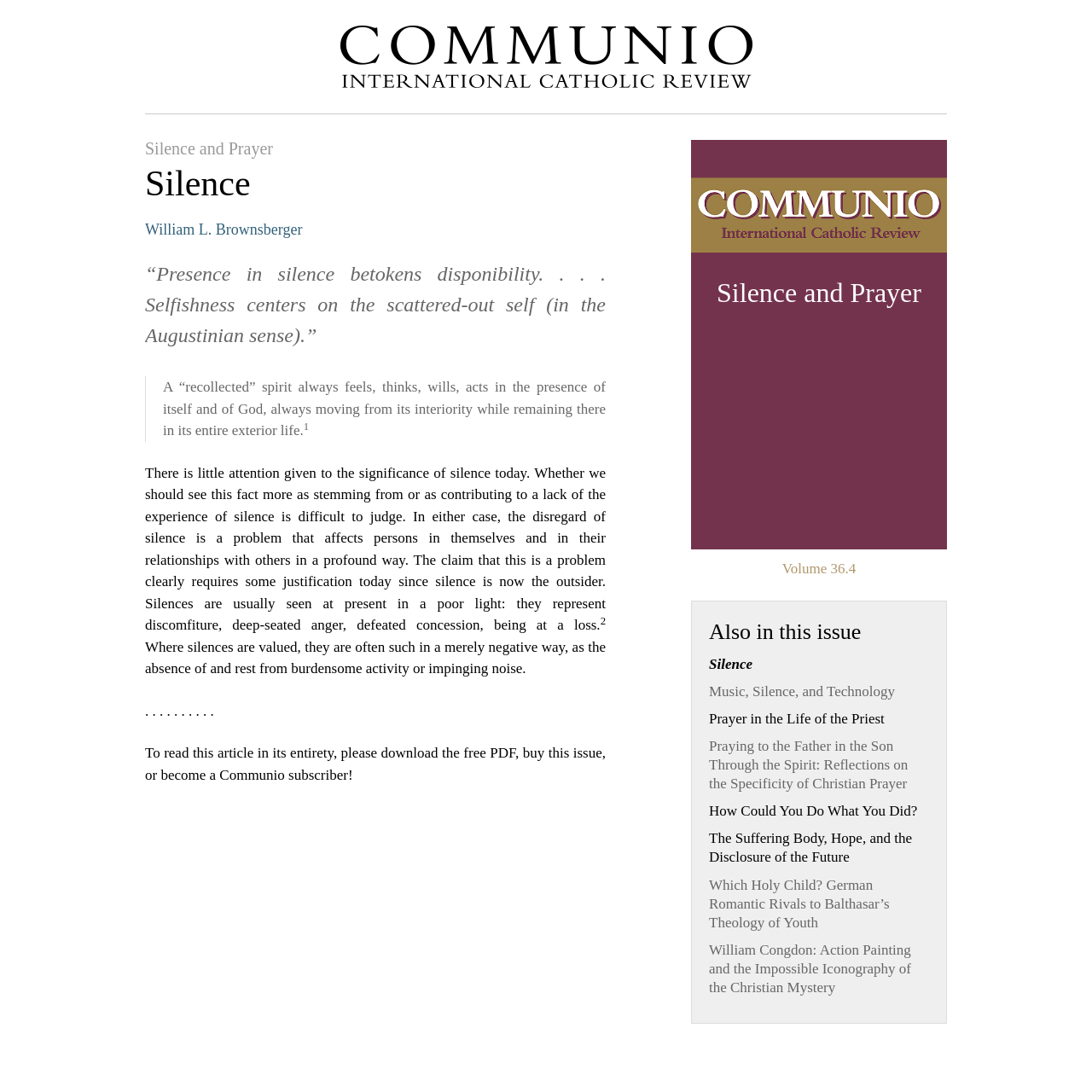Pinpoint the bounding box coordinates of the area that must be clicked to complete this instruction: "Explore the topic 'Music, Silence, and Technology'".

[0.649, 0.626, 0.82, 0.64]